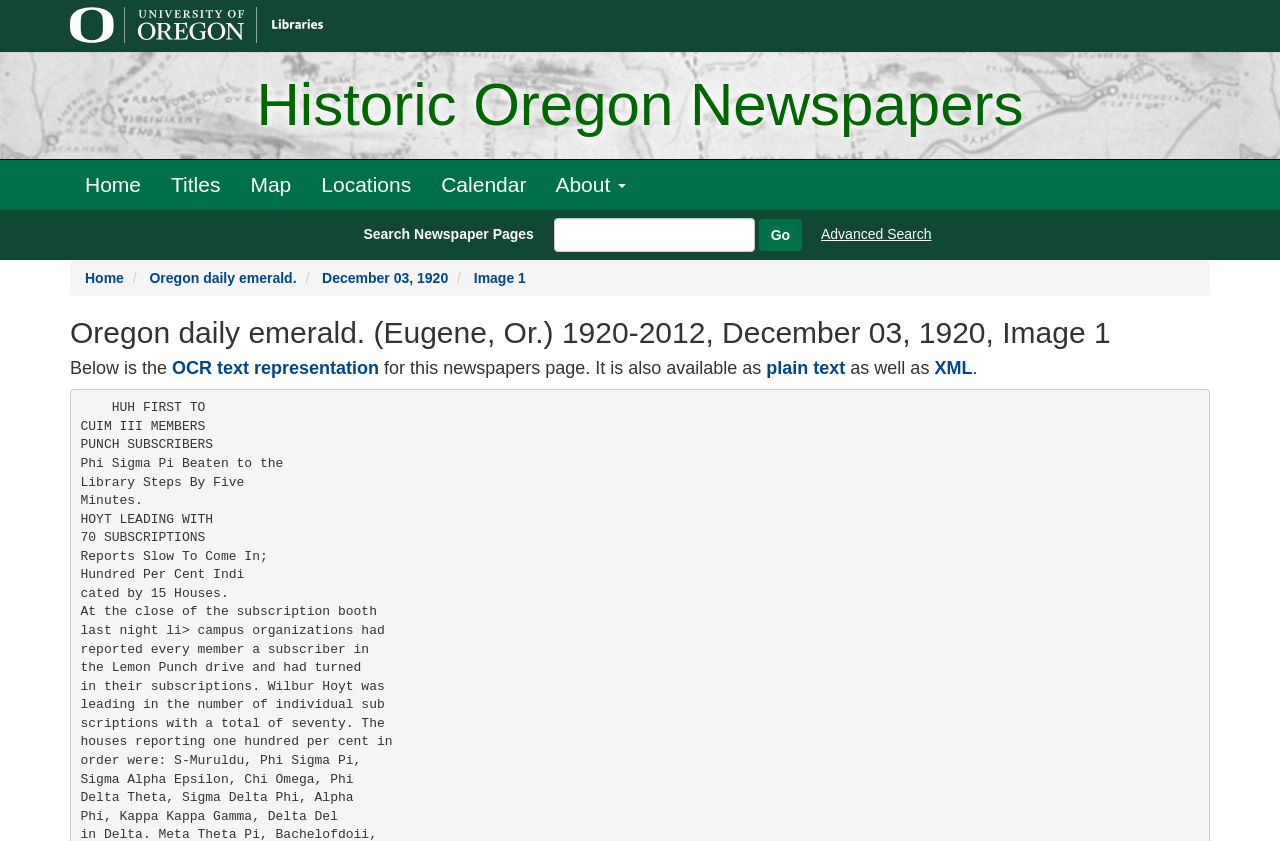What is the name of the library associated with this website?
With the help of the image, please provide a detailed response to the question.

The name of the library associated with this website can be found in the link 'University of Oregon Libraries' which is located at the top of the webpage, and also in the image with the same name.